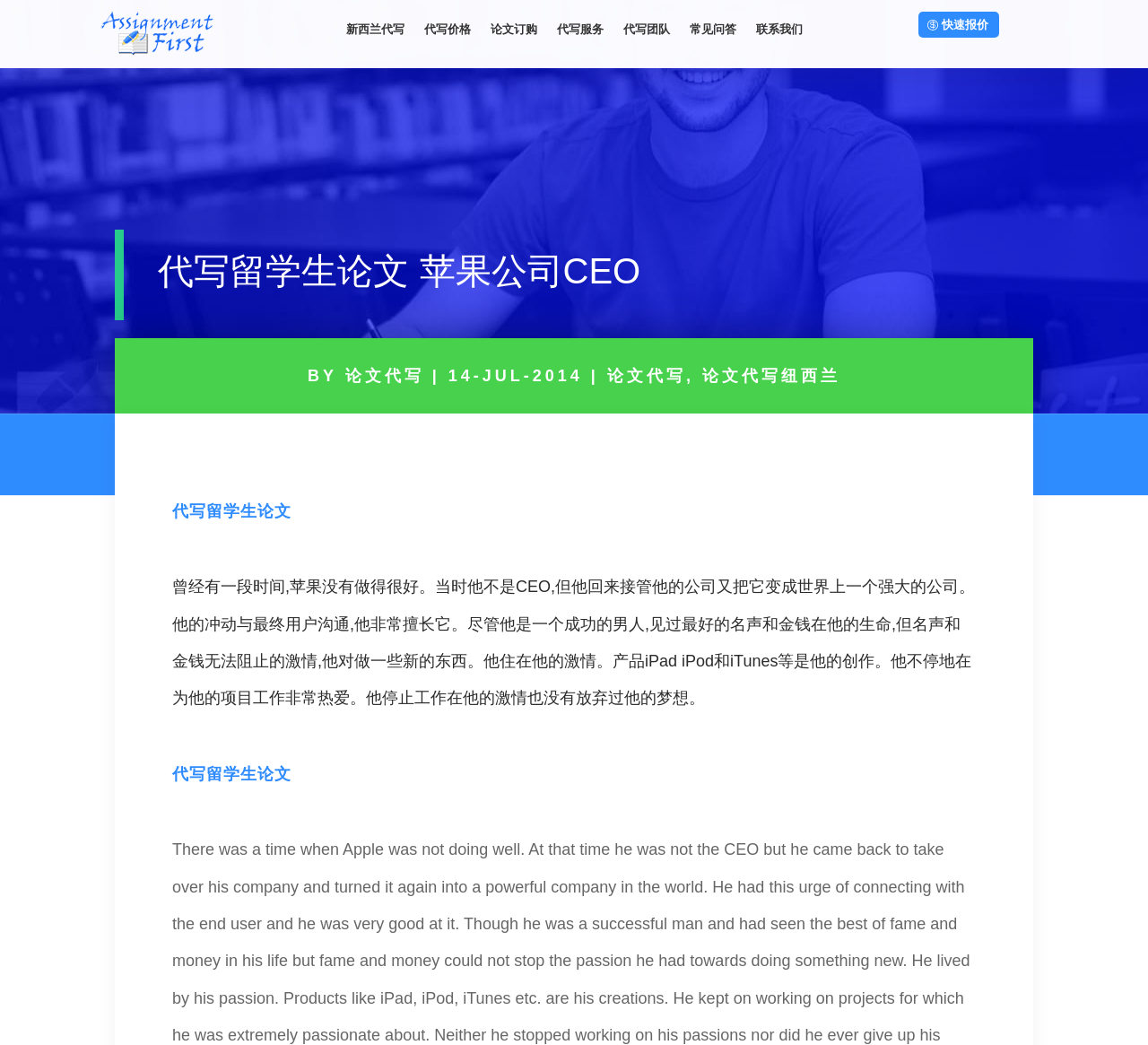Please provide a one-word or phrase answer to the question: 
What is the name of the website mentioned in the link?

代写论文网